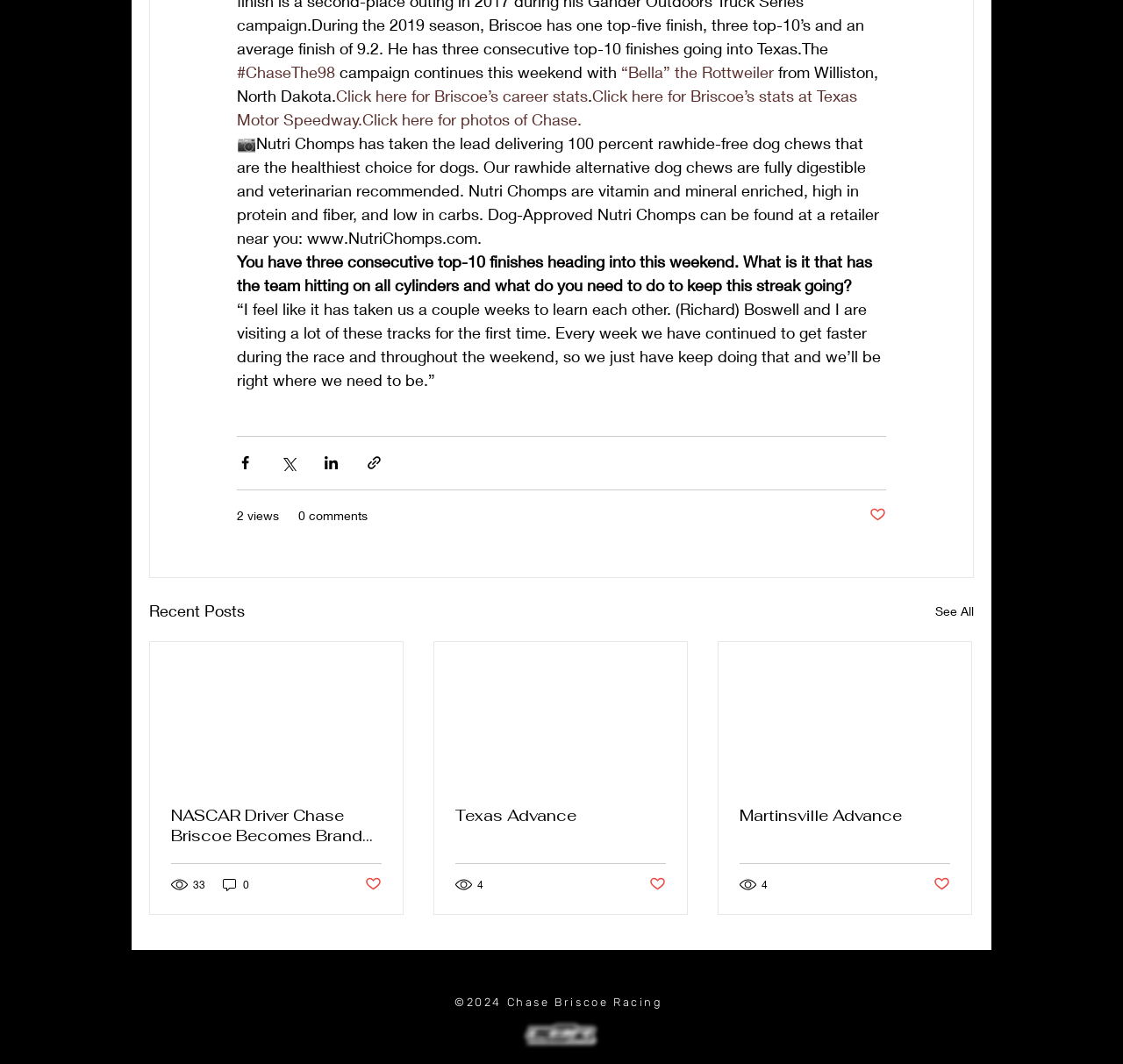What is the brand of dog chews mentioned in the article? Look at the image and give a one-word or short phrase answer.

Nutri Chomps